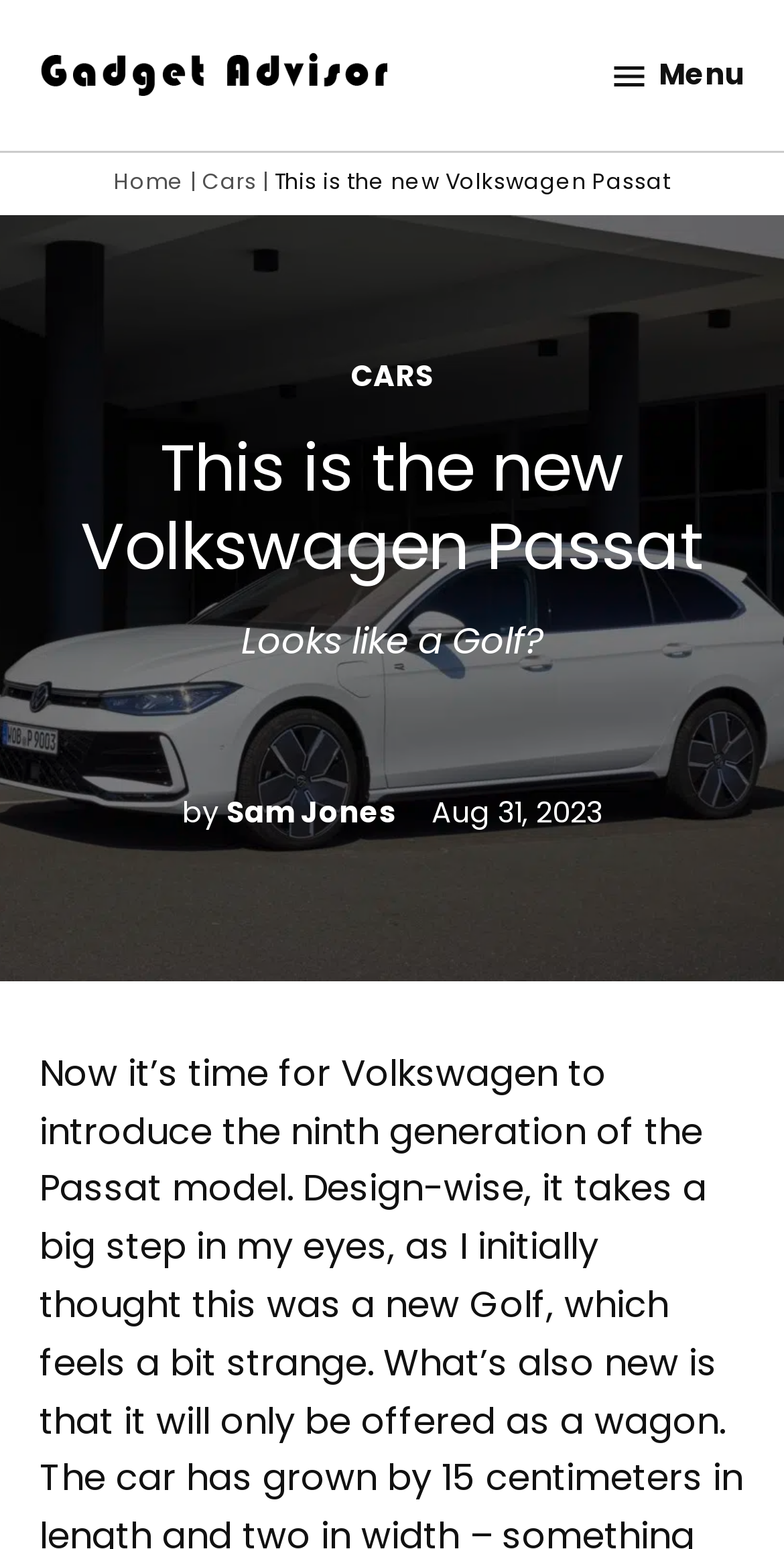Who is the author of the article?
Based on the image, please offer an in-depth response to the question.

The author of the article can be found in the text 'by Sam Jones' which is located below the title of the article.